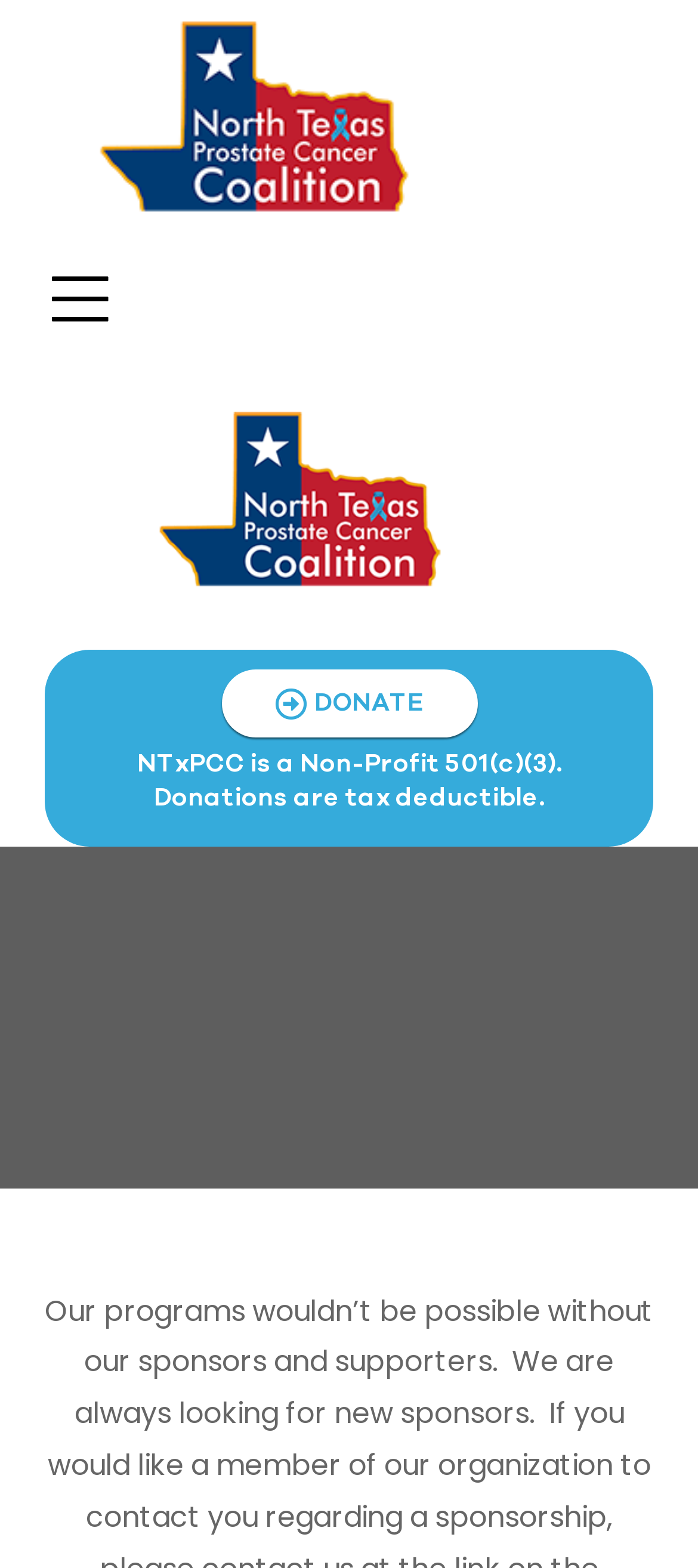What is the main heading displayed on the webpage? Please provide the text.

We gratefully appreciate support from our
sponsors and supporters for 2019-2024